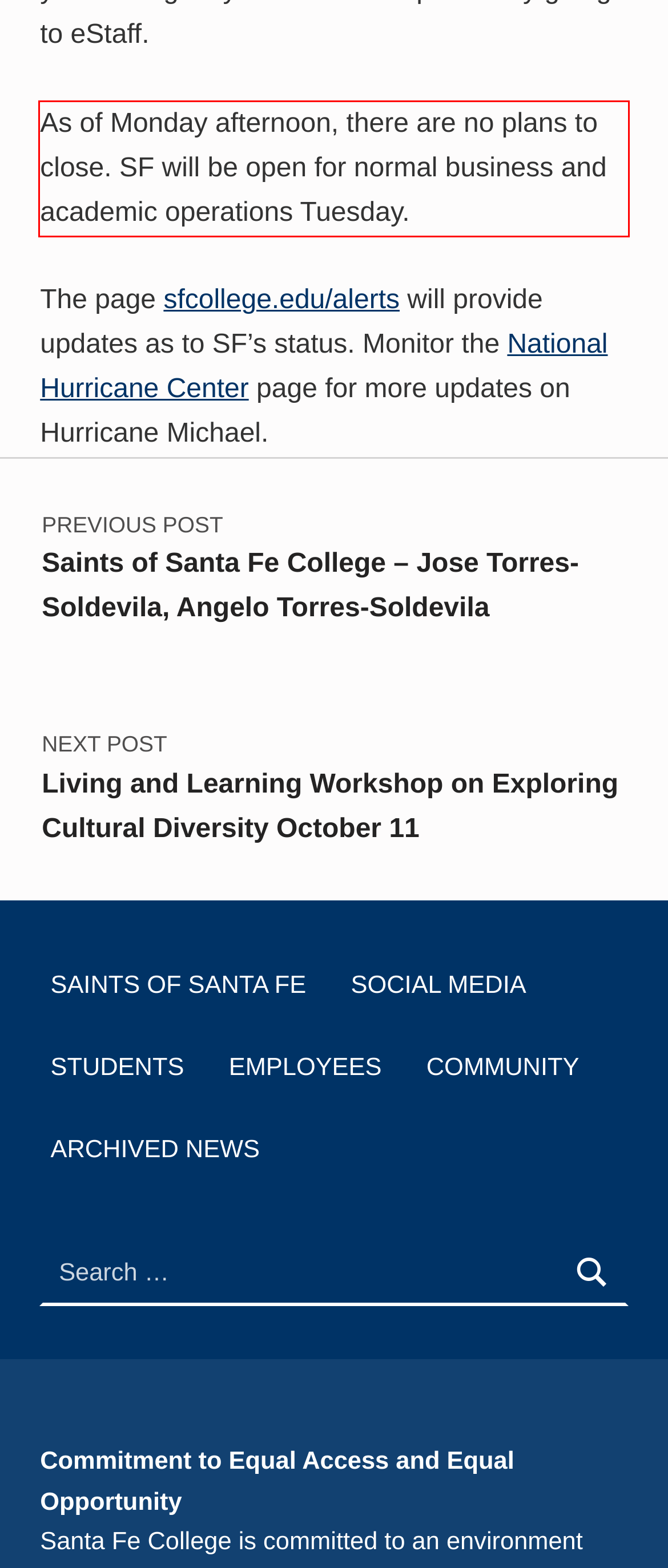Please examine the webpage screenshot and extract the text within the red bounding box using OCR.

As of Monday afternoon, there are no plans to close. SF will be open for normal business and academic operations Tuesday.